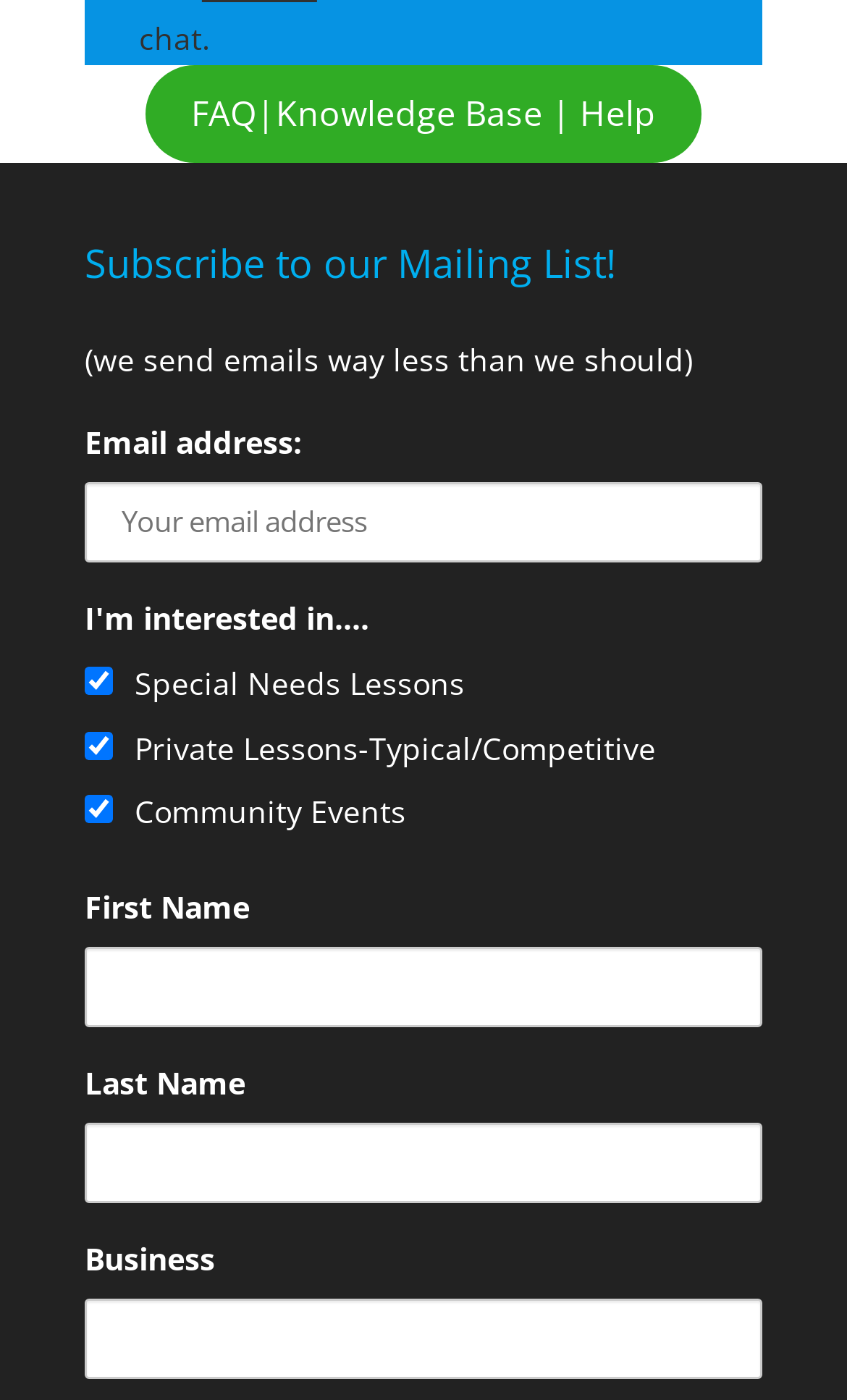Pinpoint the bounding box coordinates of the element you need to click to execute the following instruction: "Enter your first name". The bounding box should be represented by four float numbers between 0 and 1, in the format [left, top, right, bottom].

[0.1, 0.676, 0.9, 0.734]